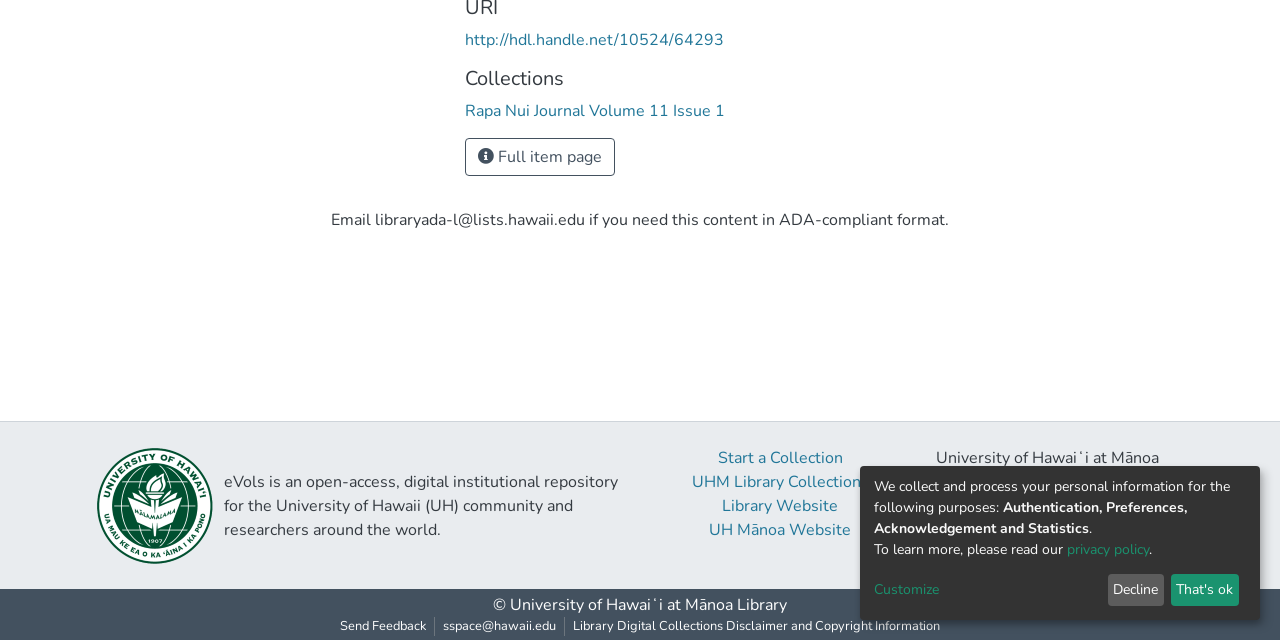Using the description "Start a Collection", locate and provide the bounding box of the UI element.

[0.561, 0.698, 0.658, 0.733]